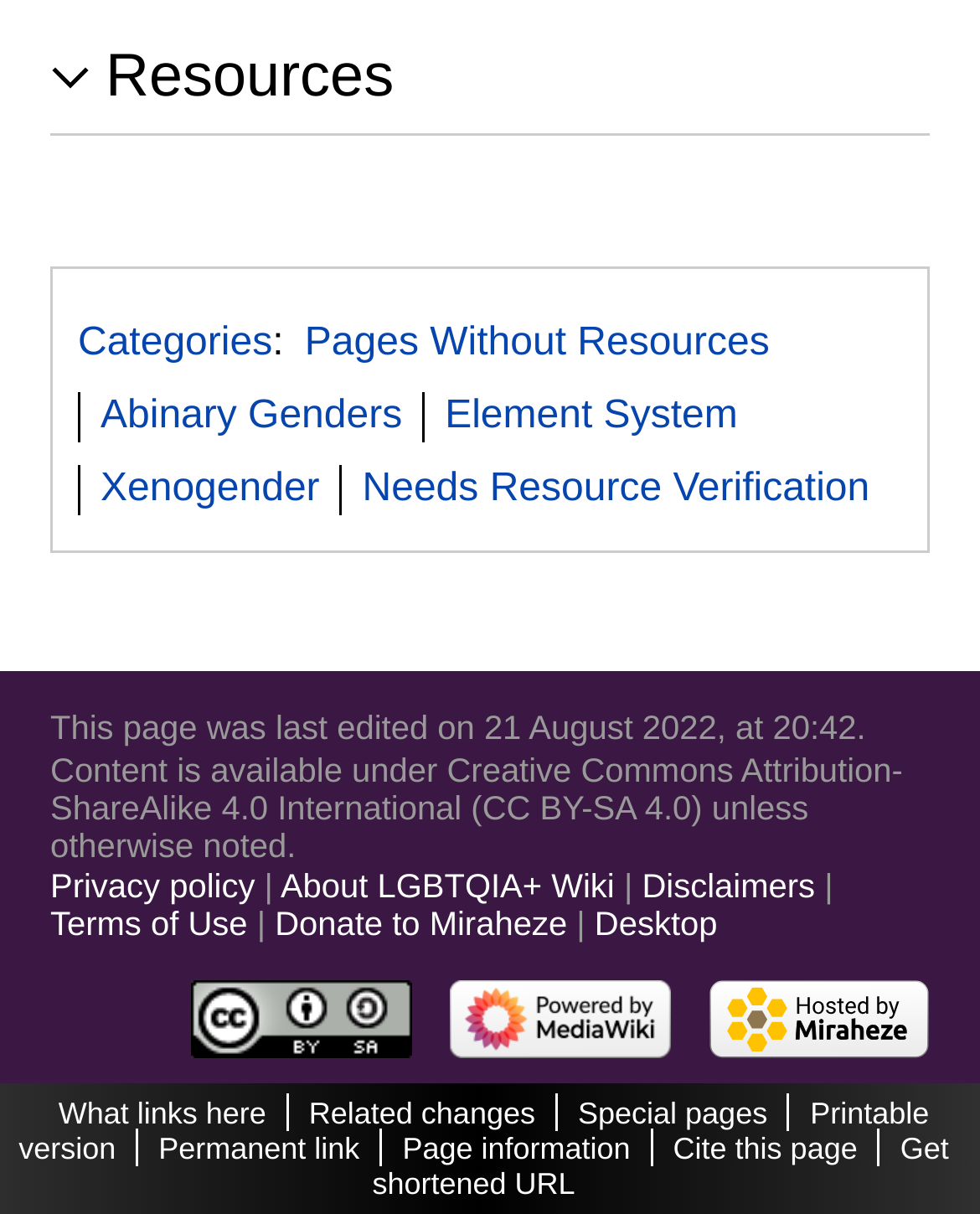Locate the bounding box coordinates of the element that should be clicked to fulfill the instruction: "Donate to Miraheze".

[0.28, 0.746, 0.579, 0.777]